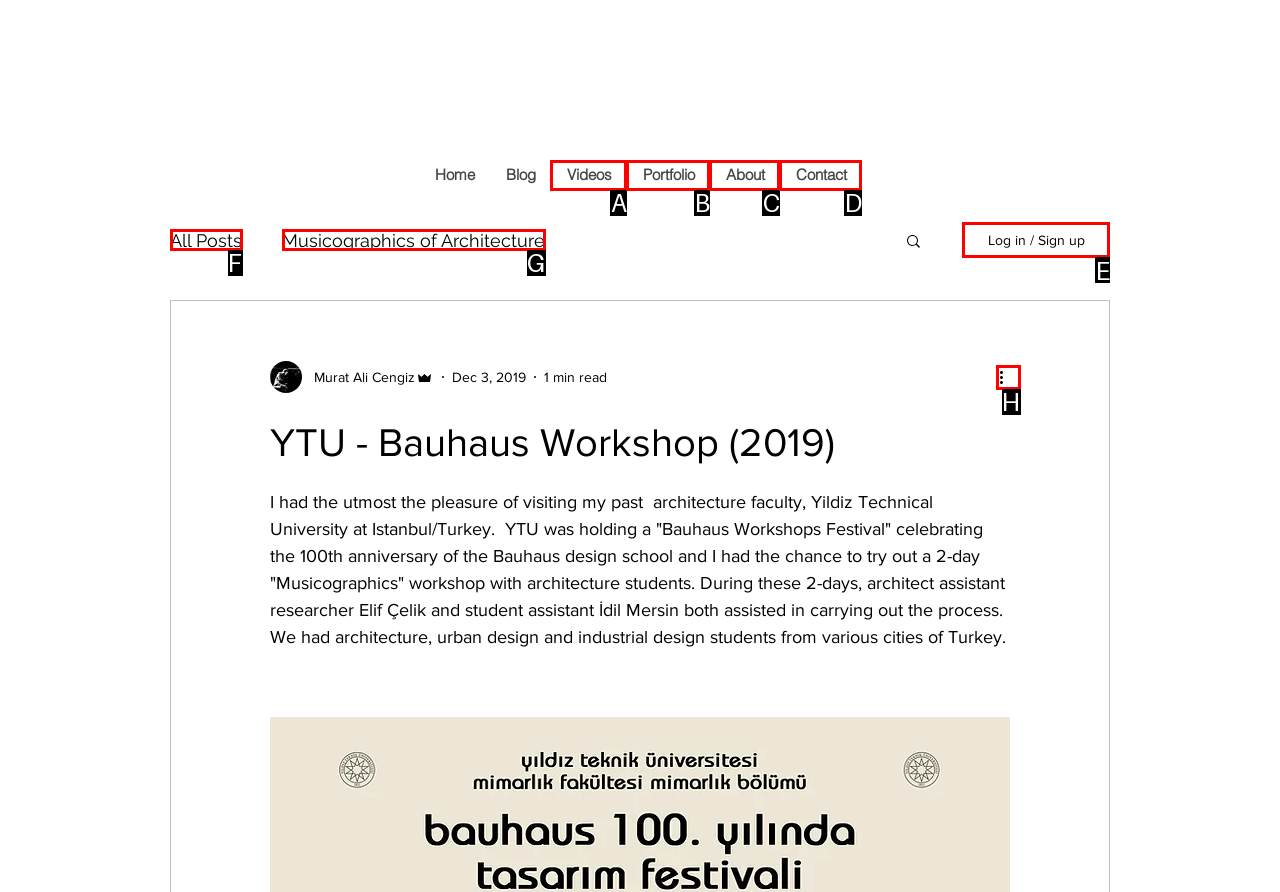Determine which option you need to click to execute the following task: log in or sign up. Provide your answer as a single letter.

E